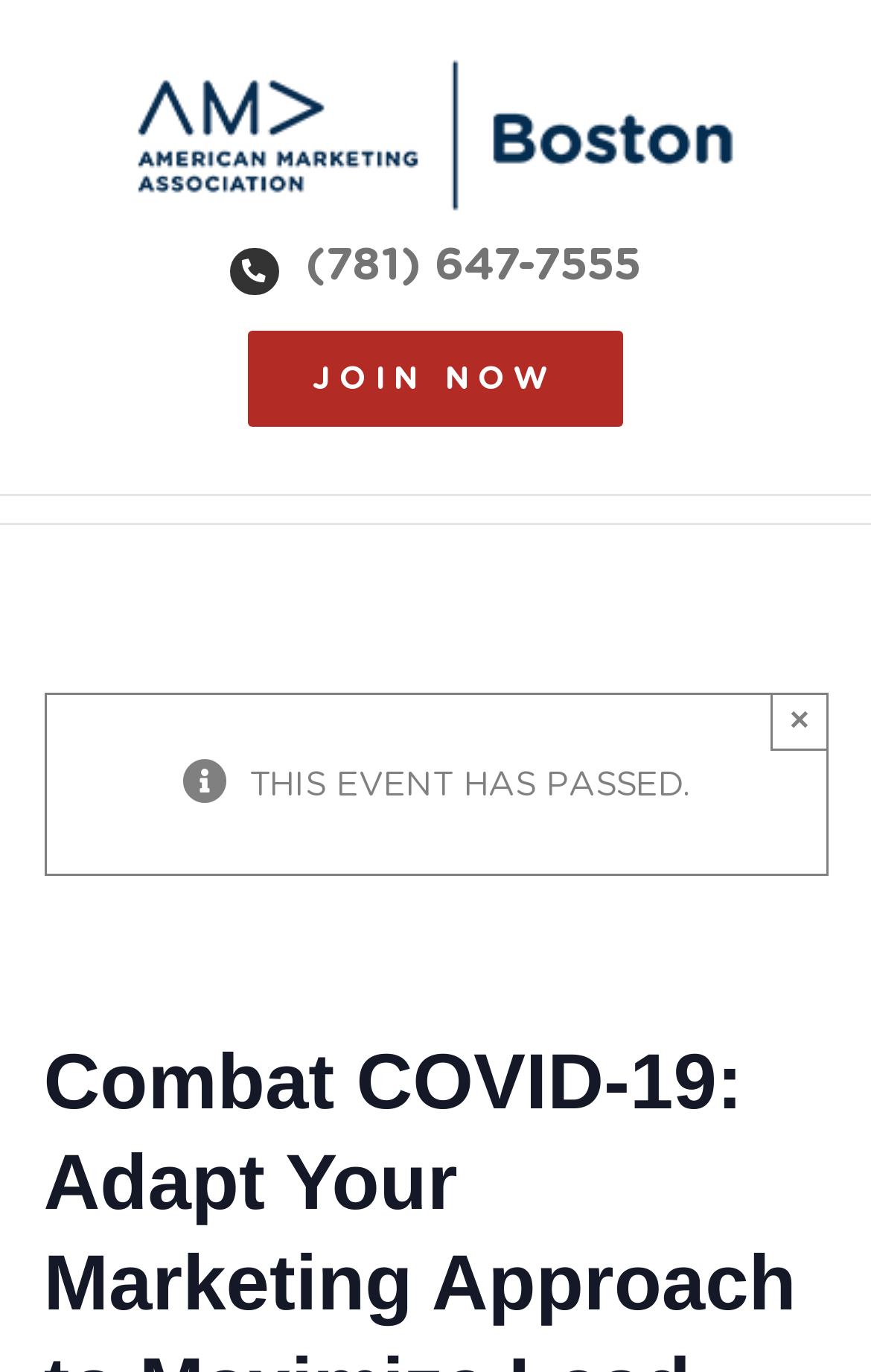What is the logo on the top left?
Answer the question with as much detail as possible.

I looked at the top left section of the webpage and saw an image with a link labeled 'AMA Boston Logo', which suggests that it is the logo of AMA Boston.